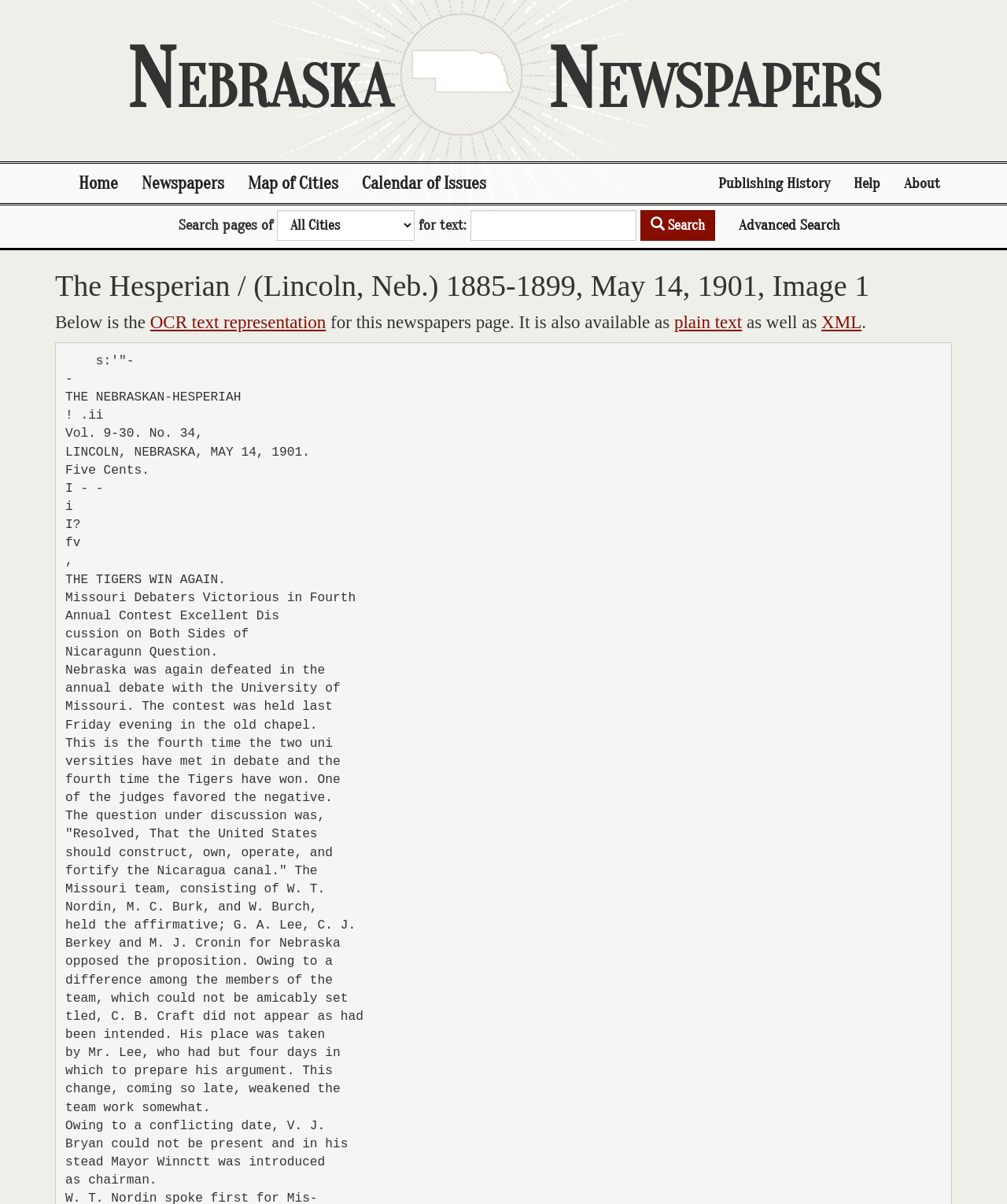Describe all the key features and sections of the webpage thoroughly.

The webpage is dedicated to Nebraska Newspapers, with a prominent heading at the top center of the page. Below the heading, there is a navigation menu with seven links: Home, Newspapers, Map of Cities, Calendar of Issues, Publishing History, Help, and About, aligned horizontally and evenly spaced.

On the left side of the page, there is a search function that allows users to search pages of newspapers. The search function consists of a static text "Search pages of", a combobox, a static text "for text:", a search box, and a search button. The combobox and search box are positioned side by side, with the search button located to their right.

Below the navigation menu, there is a heading that displays the title of a specific newspaper, "The Hesperian / (Lincoln, Neb.) 1885-1899, May 14, 1901, Image 1". Underneath this heading, there is another heading that explains the availability of OCR text representation, plain text, and XML formats for the newspaper page. This section includes three links to access these formats, along with a period at the end of the sentence.

Overall, the webpage has a simple and organized layout, with clear headings and concise text, making it easy to navigate and find information about Nebraska newspapers.